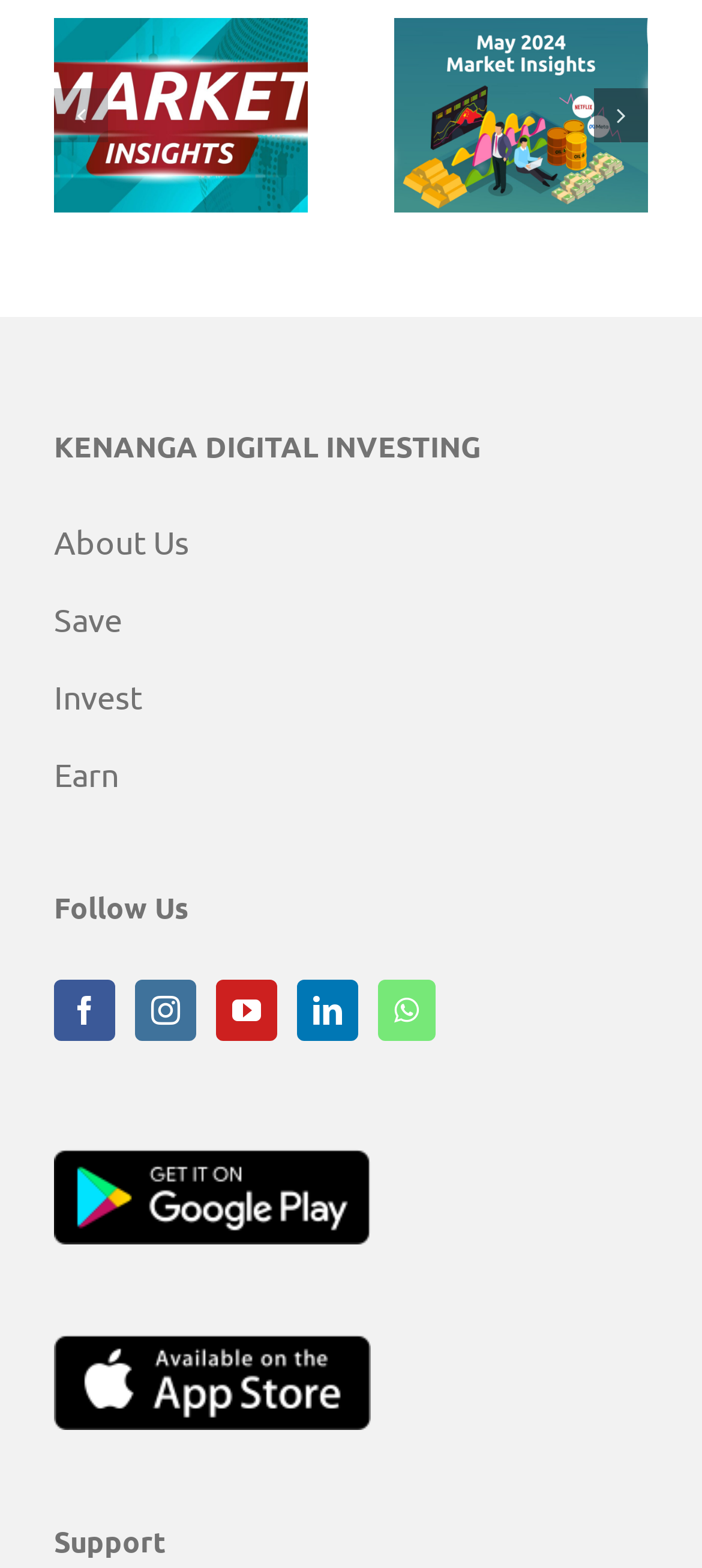Show the bounding box coordinates of the region that should be clicked to follow the instruction: "Click Previous slide."

[0.077, 0.057, 0.154, 0.091]